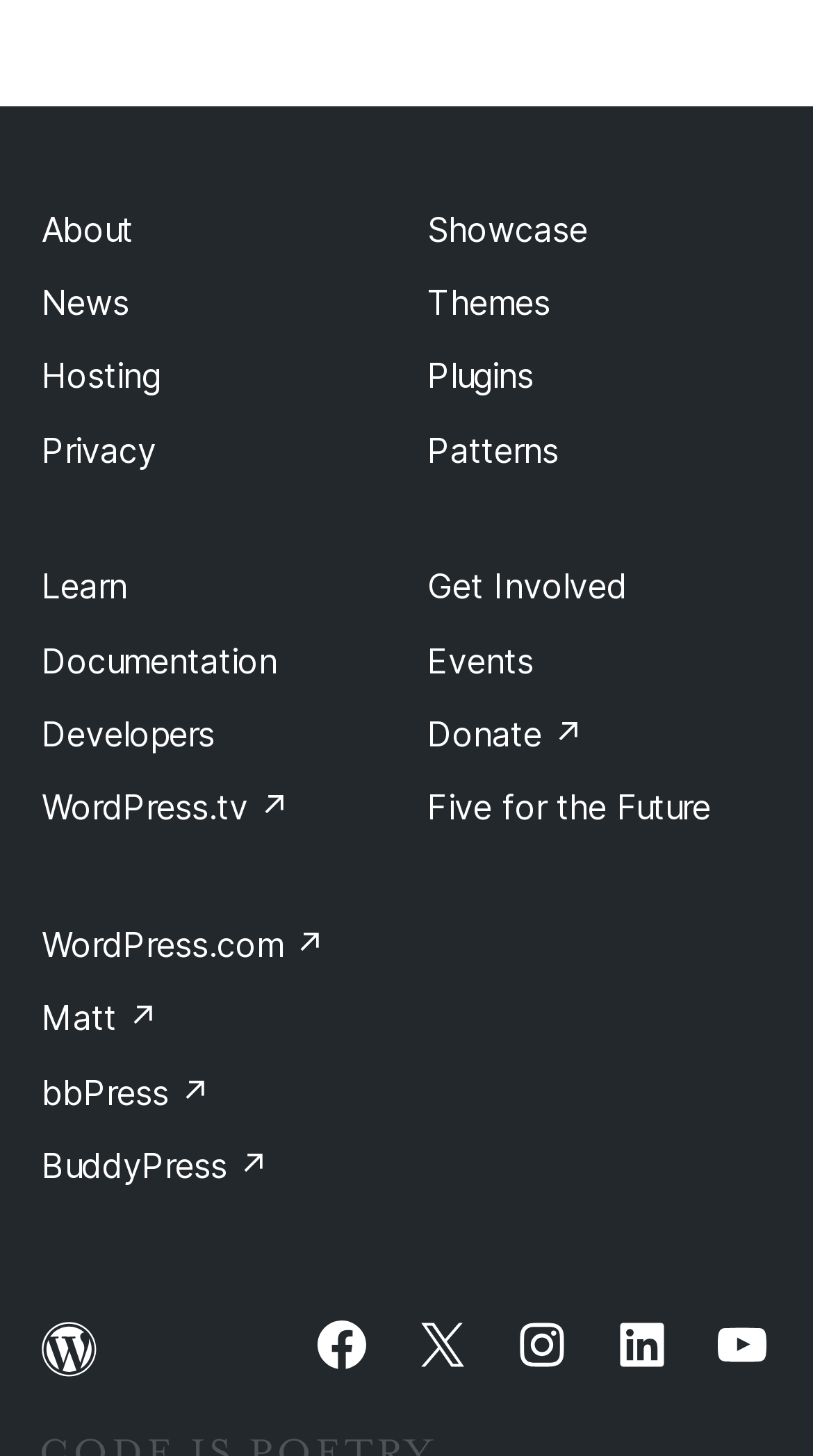For the element described, predict the bounding box coordinates as (top-left x, top-left y, bottom-right x, bottom-right y). All values should be between 0 and 1. Element description: Visit our Facebook page

[0.385, 0.904, 0.456, 0.944]